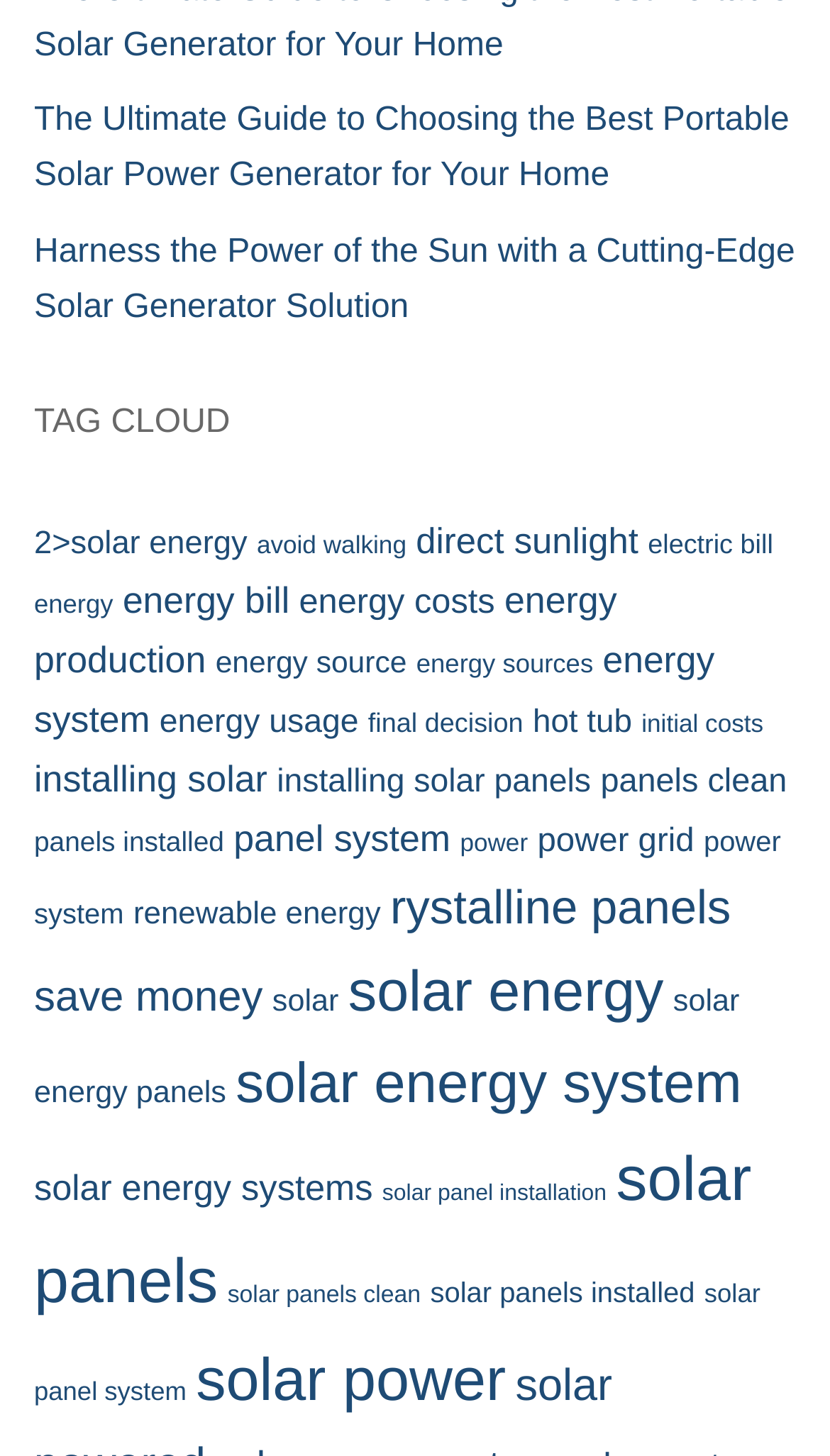From the screenshot, find the bounding box of the UI element matching this description: "solar". Supply the bounding box coordinates in the form [left, top, right, bottom], each a float between 0 and 1.

[0.328, 0.676, 0.408, 0.7]